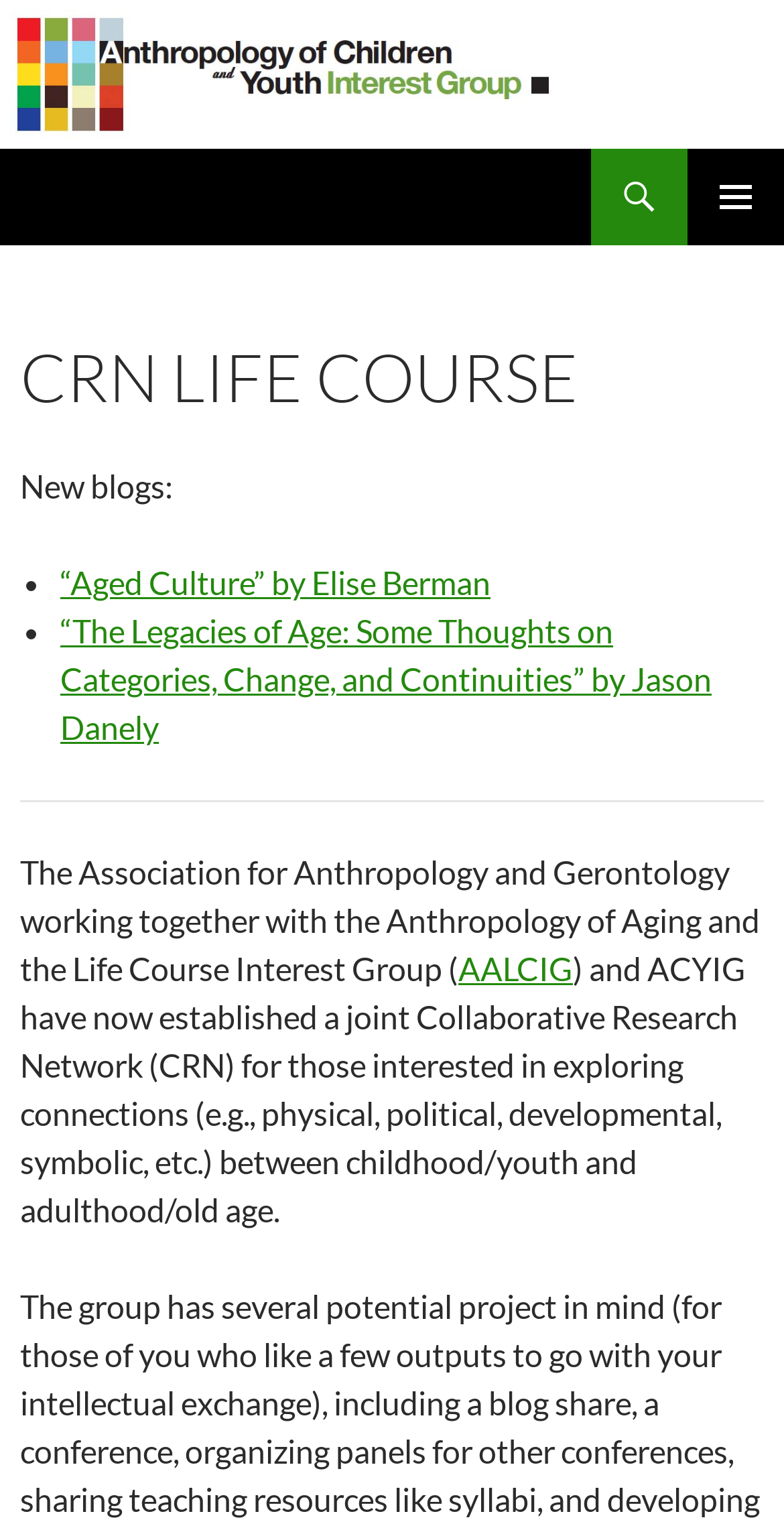Locate and provide the bounding box coordinates for the HTML element that matches this description: "Primary Menu".

[0.877, 0.098, 1.0, 0.161]